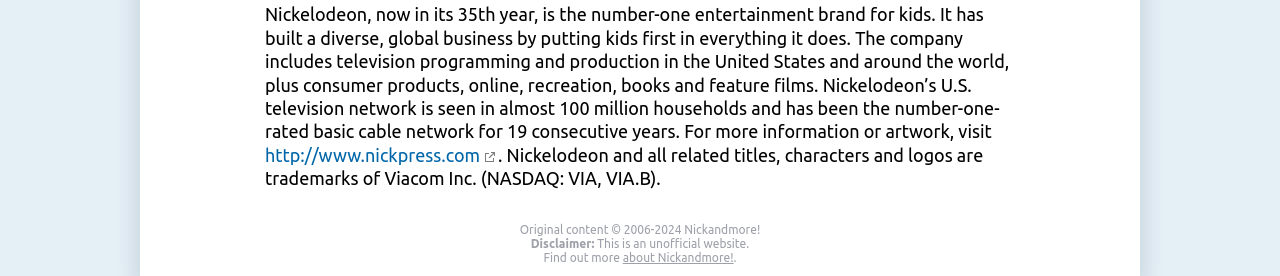Based on the visual content of the image, answer the question thoroughly: What is the year range of the original content copyright?

The StaticText element mentions 'Original content © 2006-2024 Nickandmore!' which indicates the year range of the original content copyright.